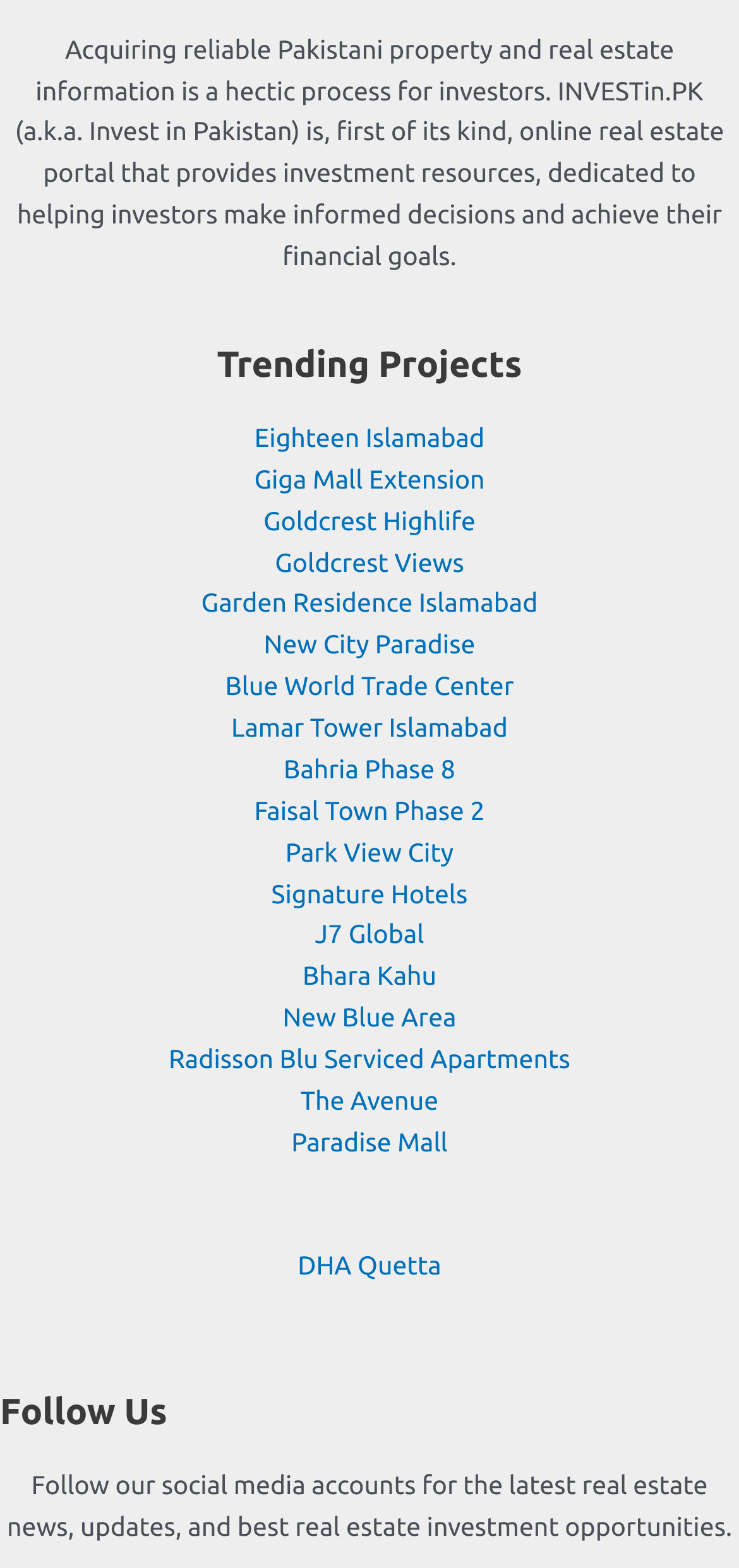How many footer widgets are there?
Provide a short answer using one word or a brief phrase based on the image.

2